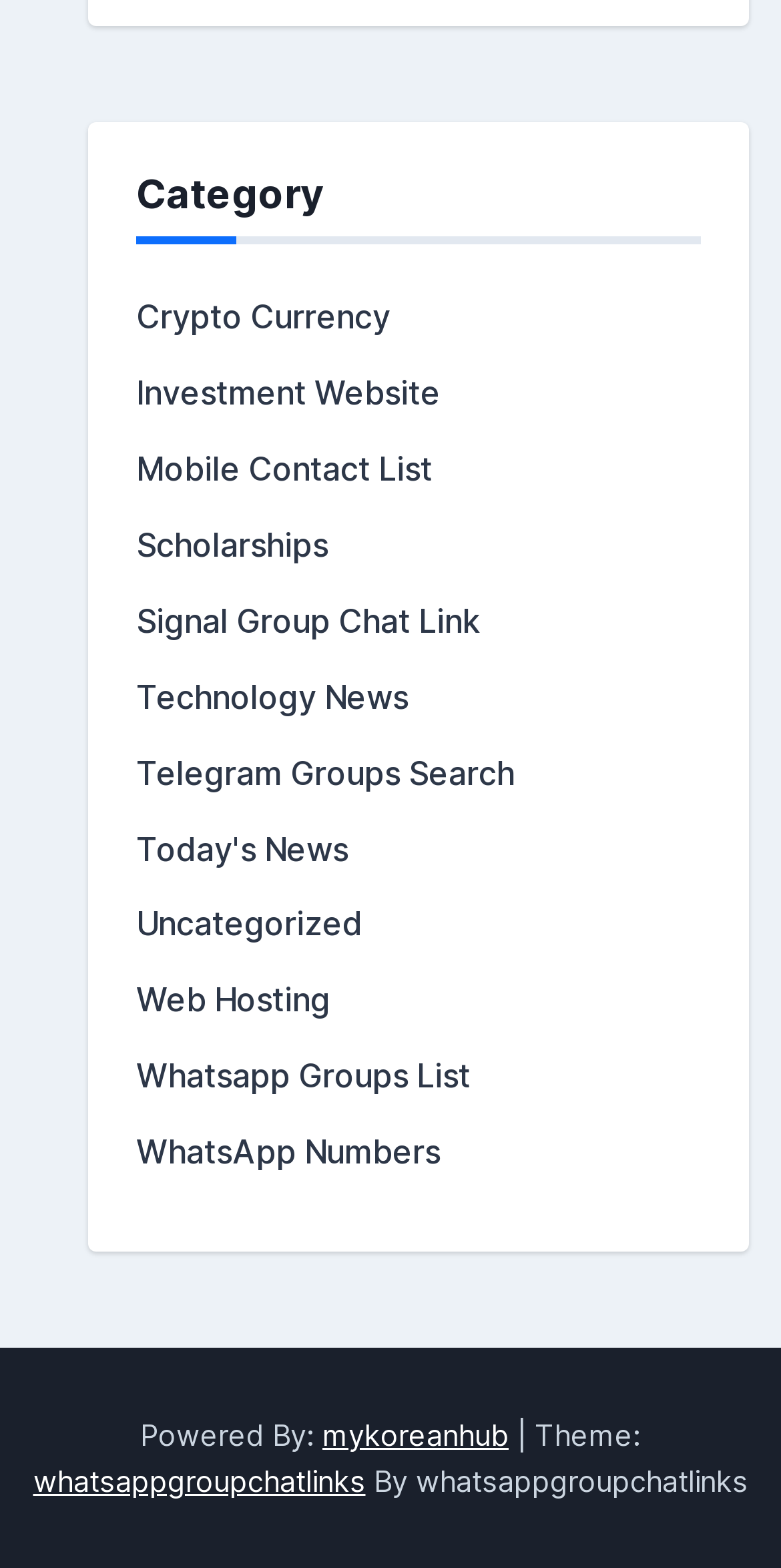Please find the bounding box coordinates for the clickable element needed to perform this instruction: "Explore Technology News".

[0.174, 0.431, 0.523, 0.457]